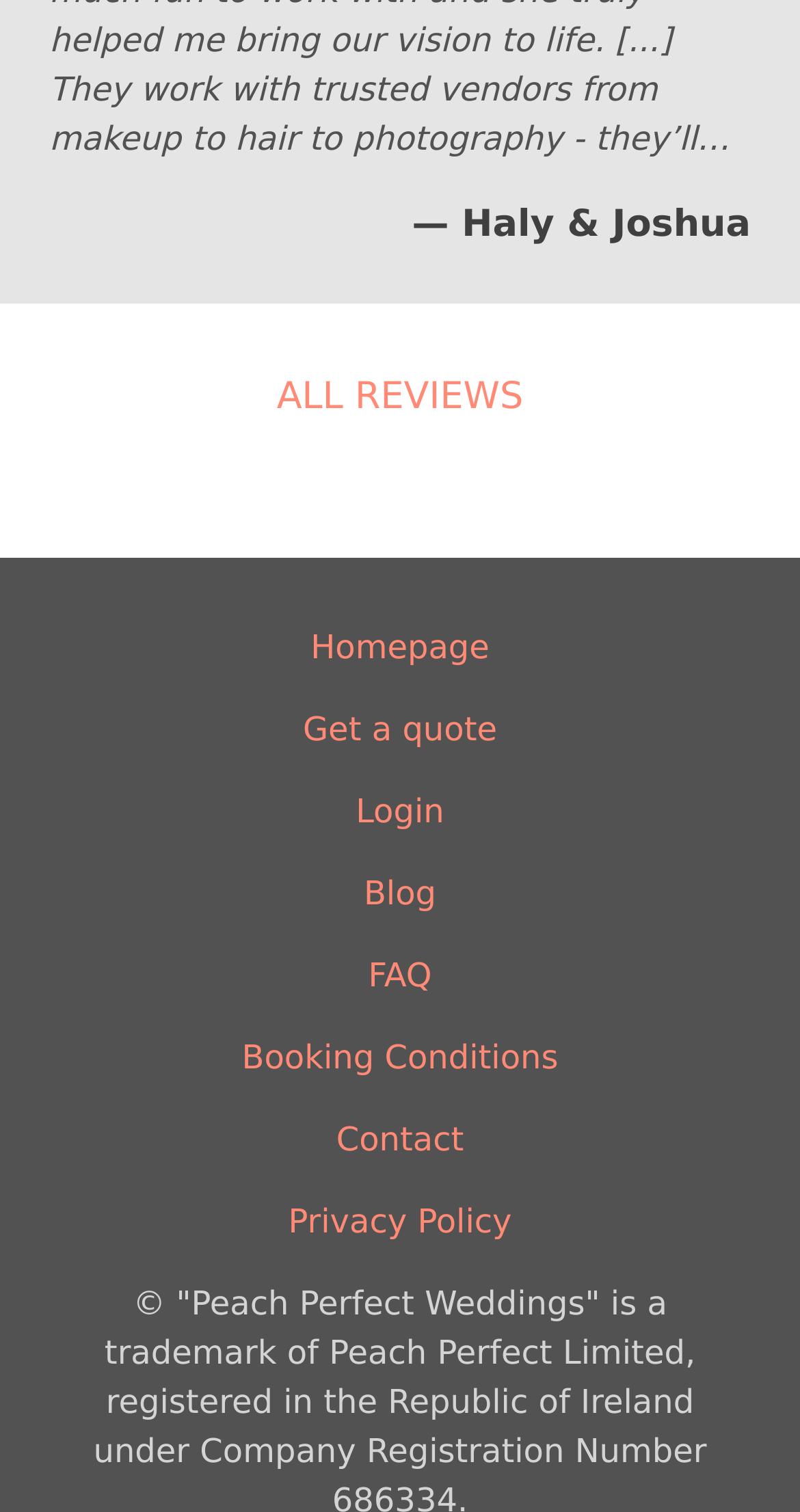Please provide the bounding box coordinates for the UI element as described: "Get a quote". The coordinates must be four floats between 0 and 1, represented as [left, top, right, bottom].

[0.379, 0.467, 0.621, 0.499]